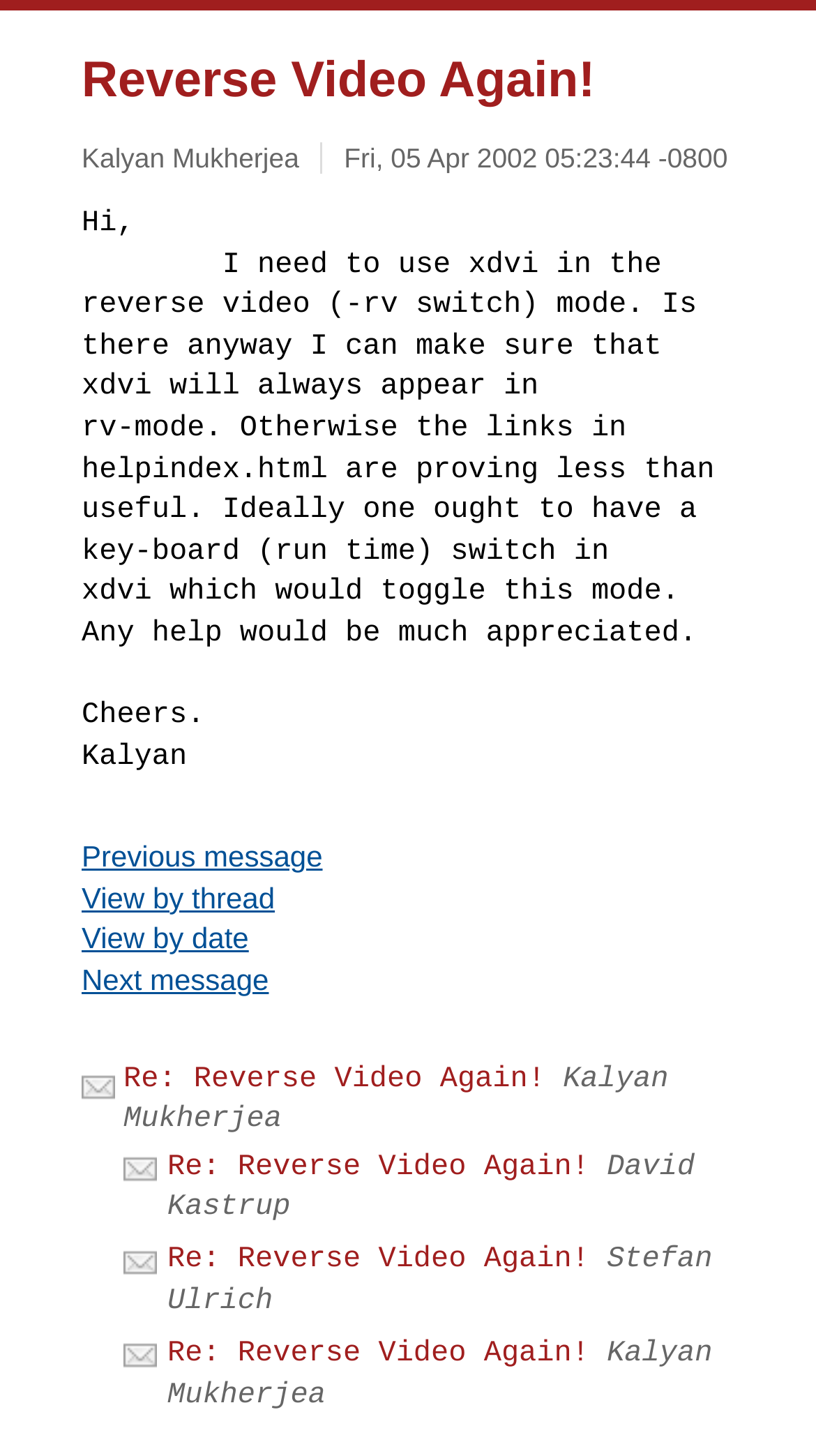Examine the image carefully and respond to the question with a detailed answer: 
What is the date of the first message?

I found the date of the first message by looking at the text following the link 'Fri, 05 Apr 2002 05:23:44 -0800' which is located near the top of the page, indicating that it is the date of the first message.